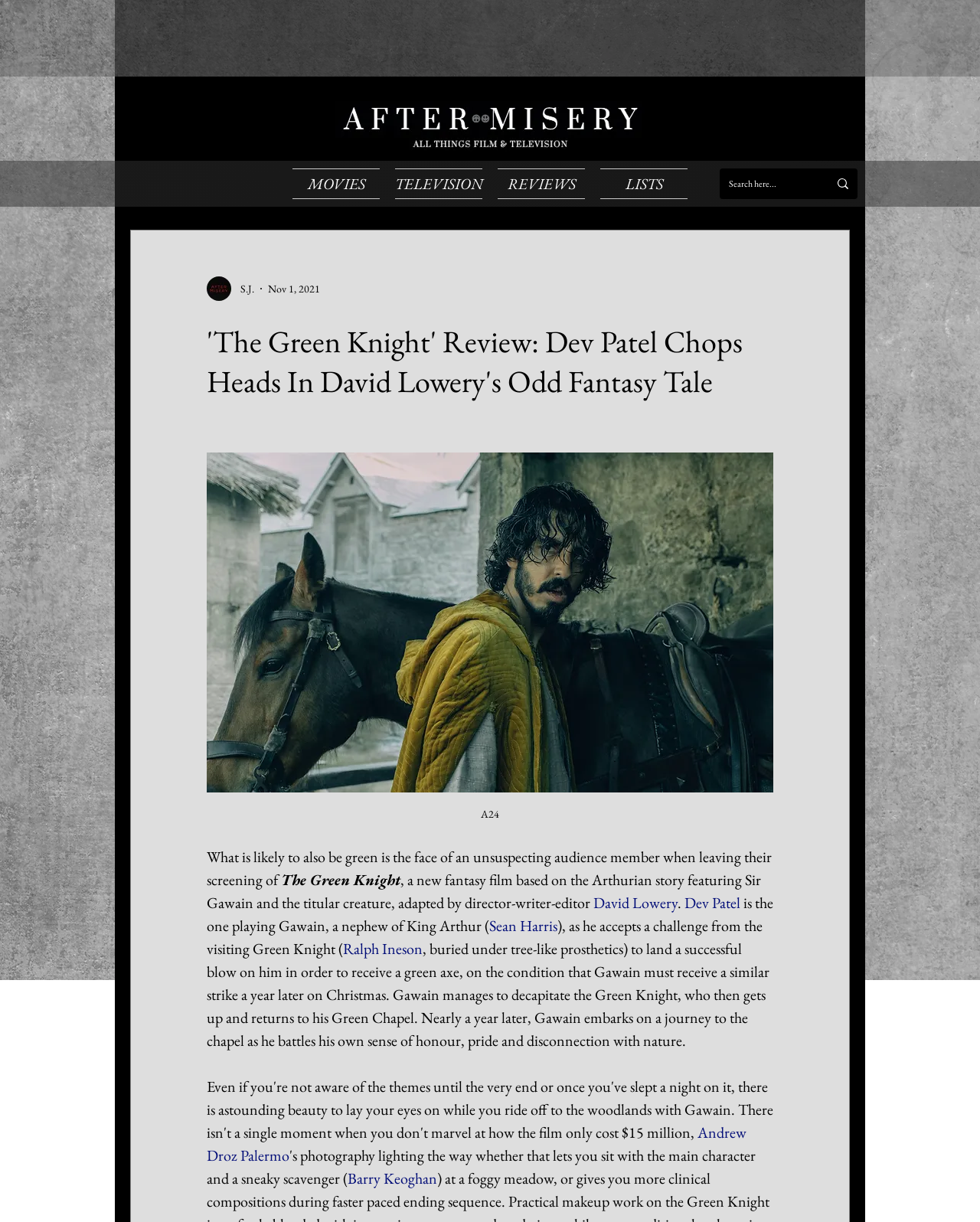Who plays the role of Gawain in the film?
Look at the screenshot and provide an in-depth answer.

The text mentions that 'Dev Patel is the one playing Gawain, a nephew of King Arthur', which indicates that Dev Patel plays the role of Gawain in the film.